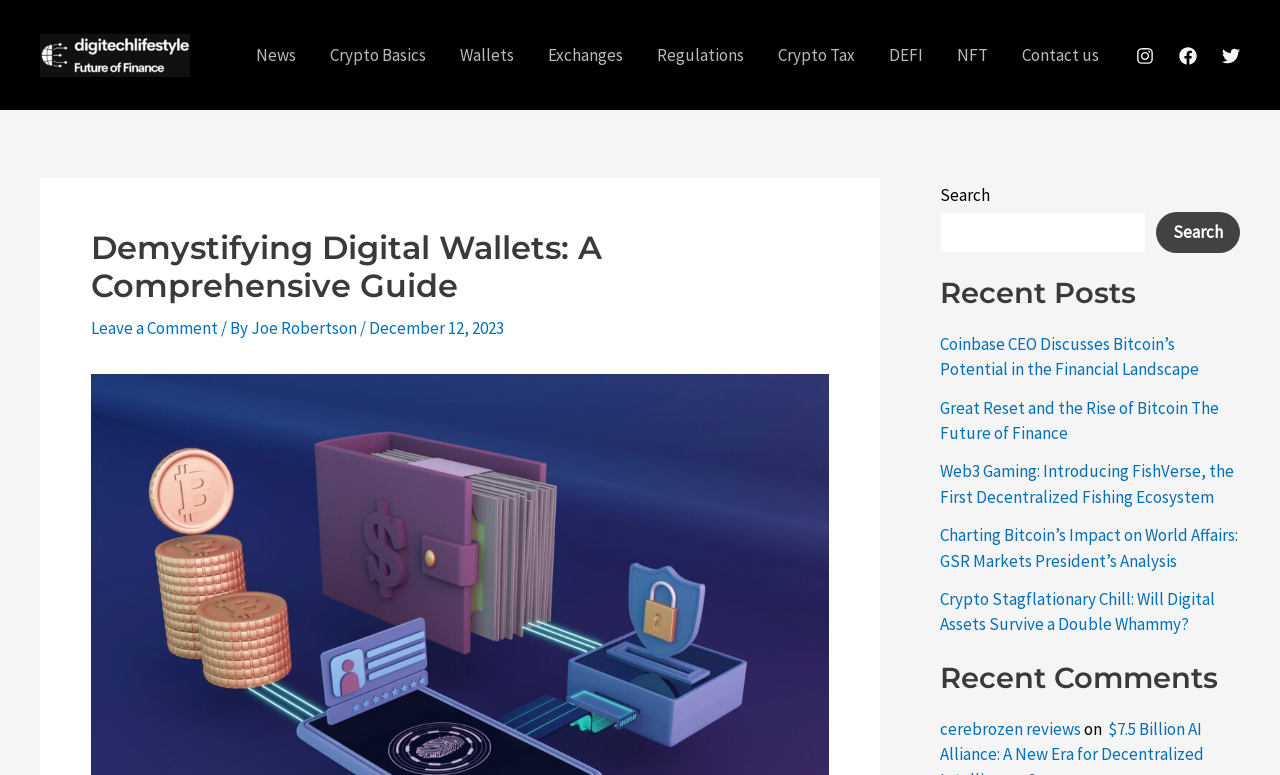Calculate the bounding box coordinates for the UI element based on the following description: "cerebrozen reviews". Ensure the coordinates are four float numbers between 0 and 1, i.e., [left, top, right, bottom].

[0.734, 0.926, 0.845, 0.955]